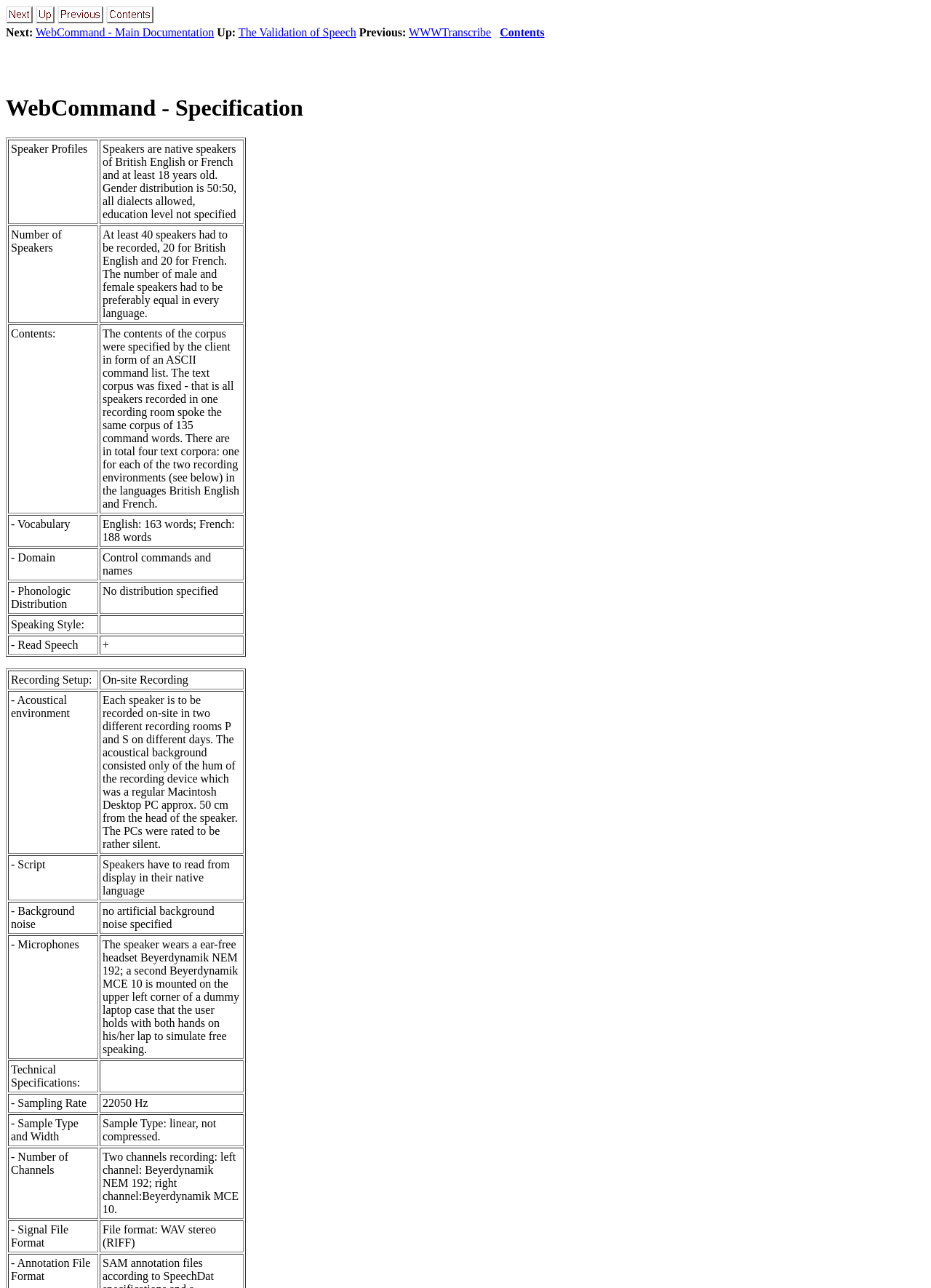Given the following UI element description: "WebCommand - Main Documentation", find the bounding box coordinates in the webpage screenshot.

[0.038, 0.02, 0.23, 0.03]